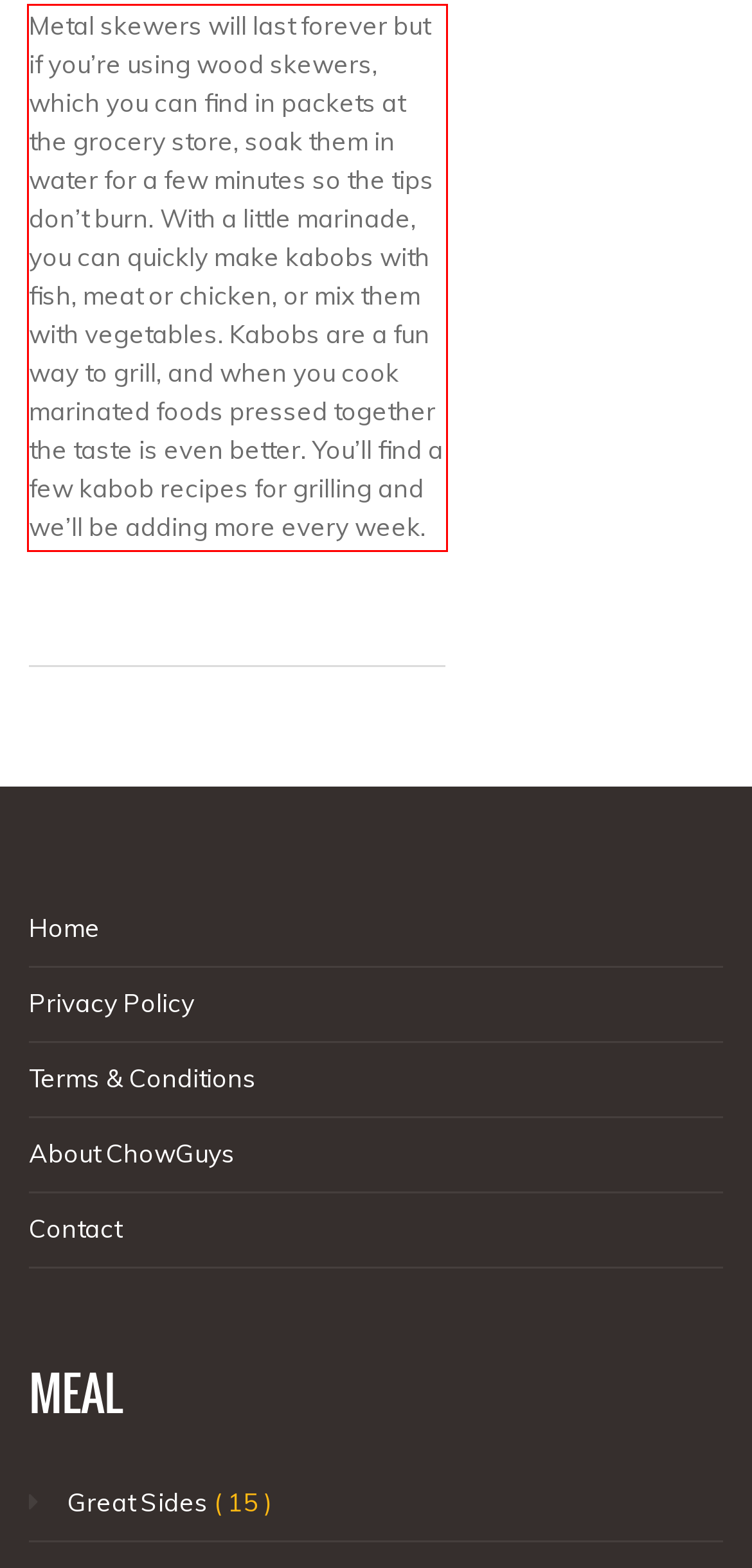Please recognize and transcribe the text located inside the red bounding box in the webpage image.

Metal skewers will last forever but if you’re using wood skewers, which you can find in packets at the grocery store, soak them in water for a few minutes so the tips don’t burn. With a little marinade, you can quickly make kabobs with fish, meat or chicken, or mix them with vegetables. Kabobs are a fun way to grill, and when you cook marinated foods pressed together the taste is even better. You’ll find a few kabob recipes for grilling and we’ll be adding more every week.